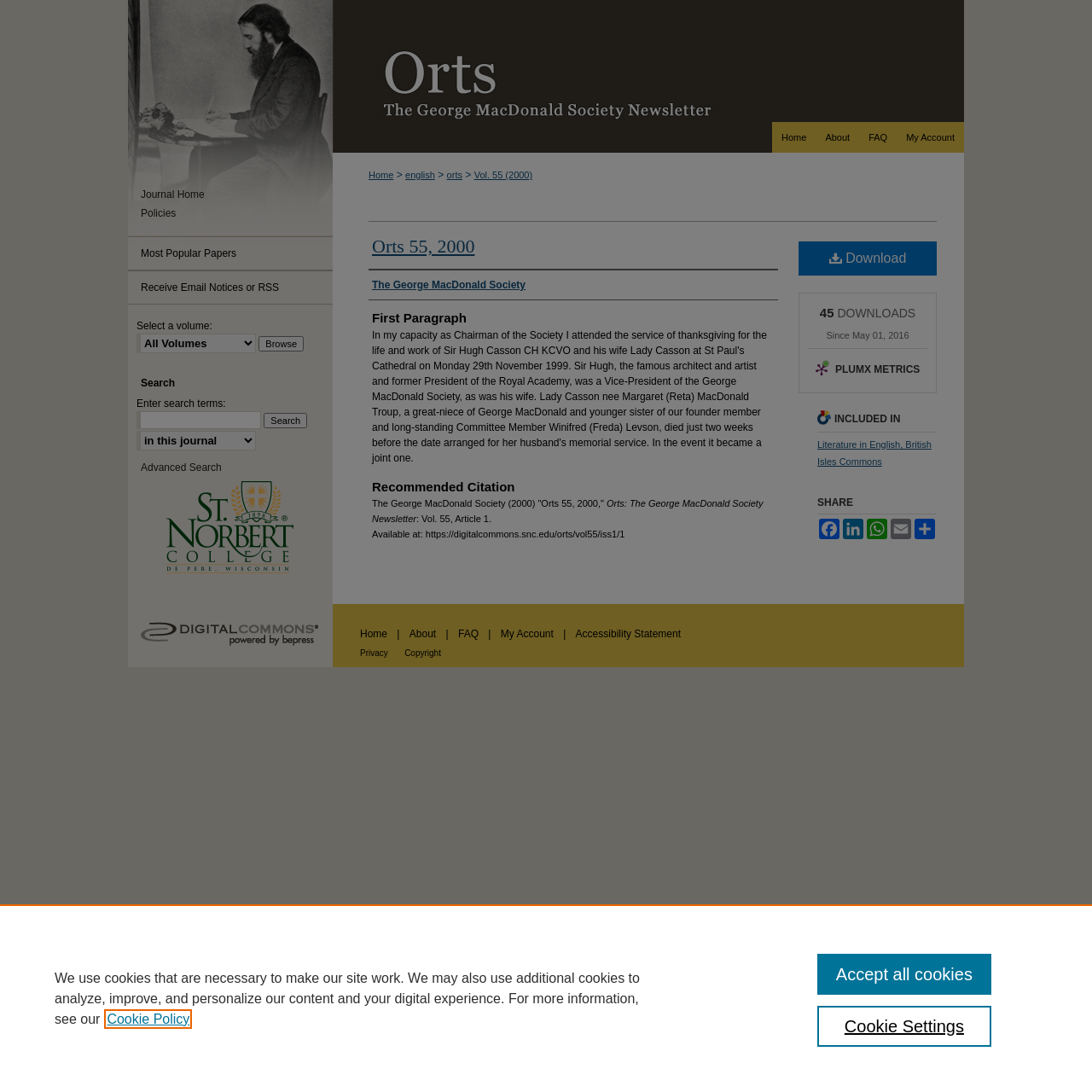Please identify the bounding box coordinates of the element's region that I should click in order to complete the following instruction: "Browse volumes". The bounding box coordinates consist of four float numbers between 0 and 1, i.e., [left, top, right, bottom].

[0.237, 0.308, 0.278, 0.322]